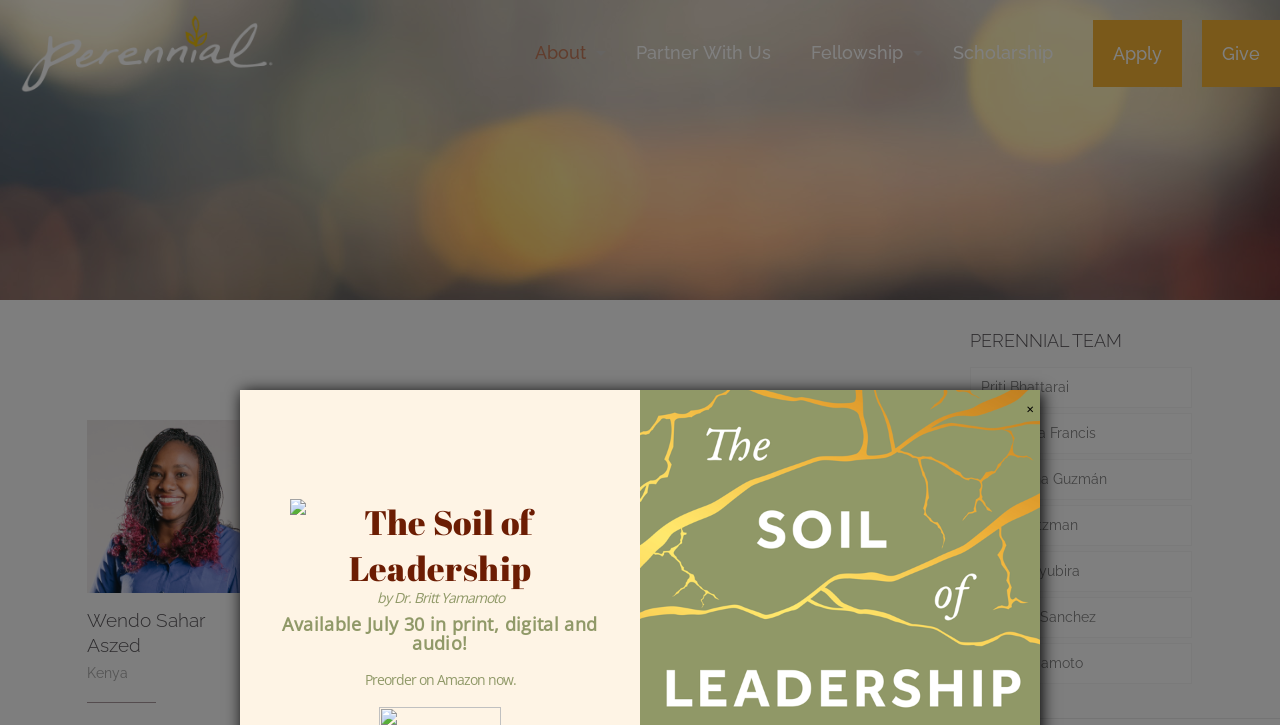Please determine the bounding box coordinates of the element to click in order to execute the following instruction: "Click the 'Apply' link". The coordinates should be four float numbers between 0 and 1, specified as [left, top, right, bottom].

[0.854, 0.028, 0.923, 0.12]